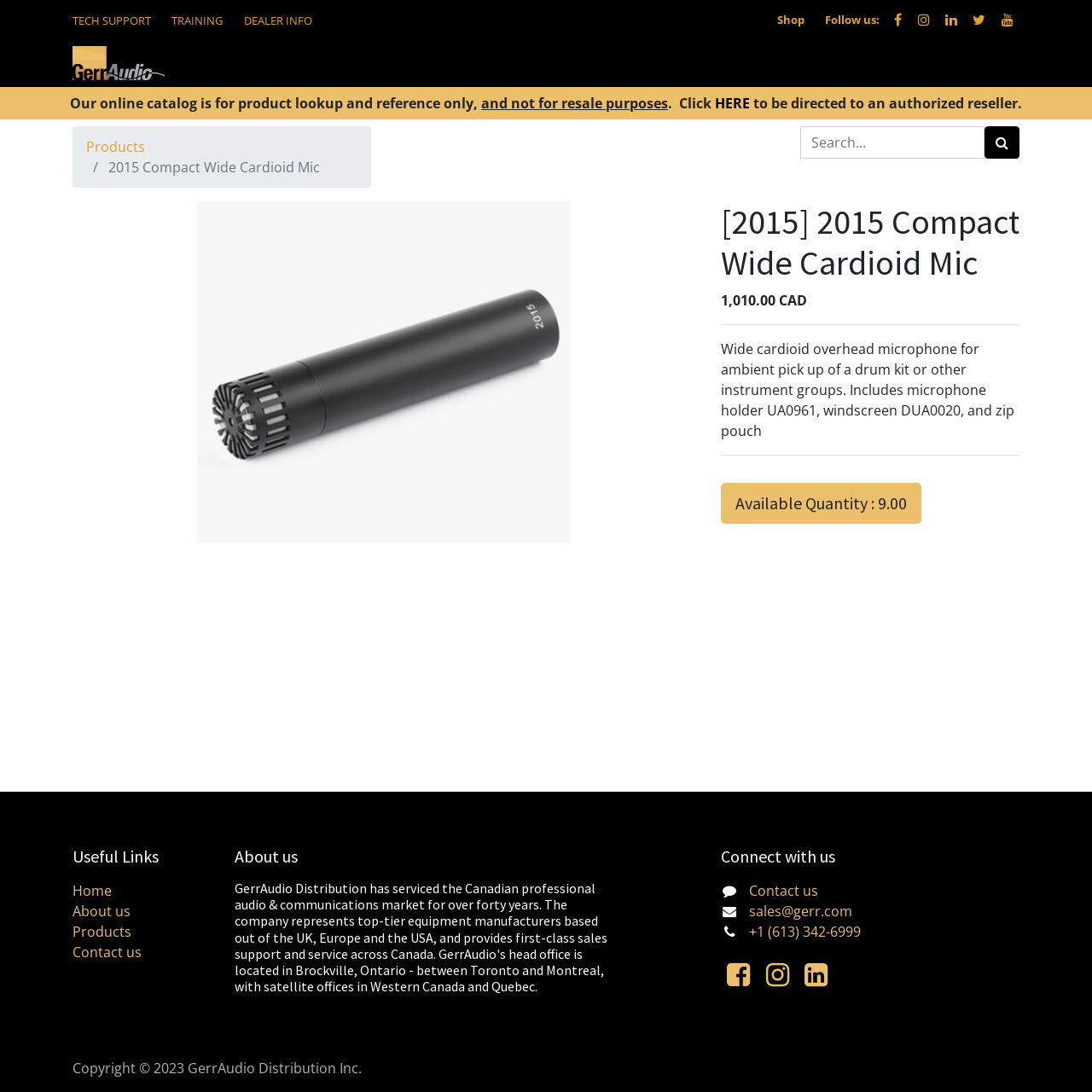Please find the bounding box coordinates of the element that must be clicked to perform the given instruction: "Contact us". The coordinates should be four float numbers from 0 to 1, i.e., [left, top, right, bottom].

None